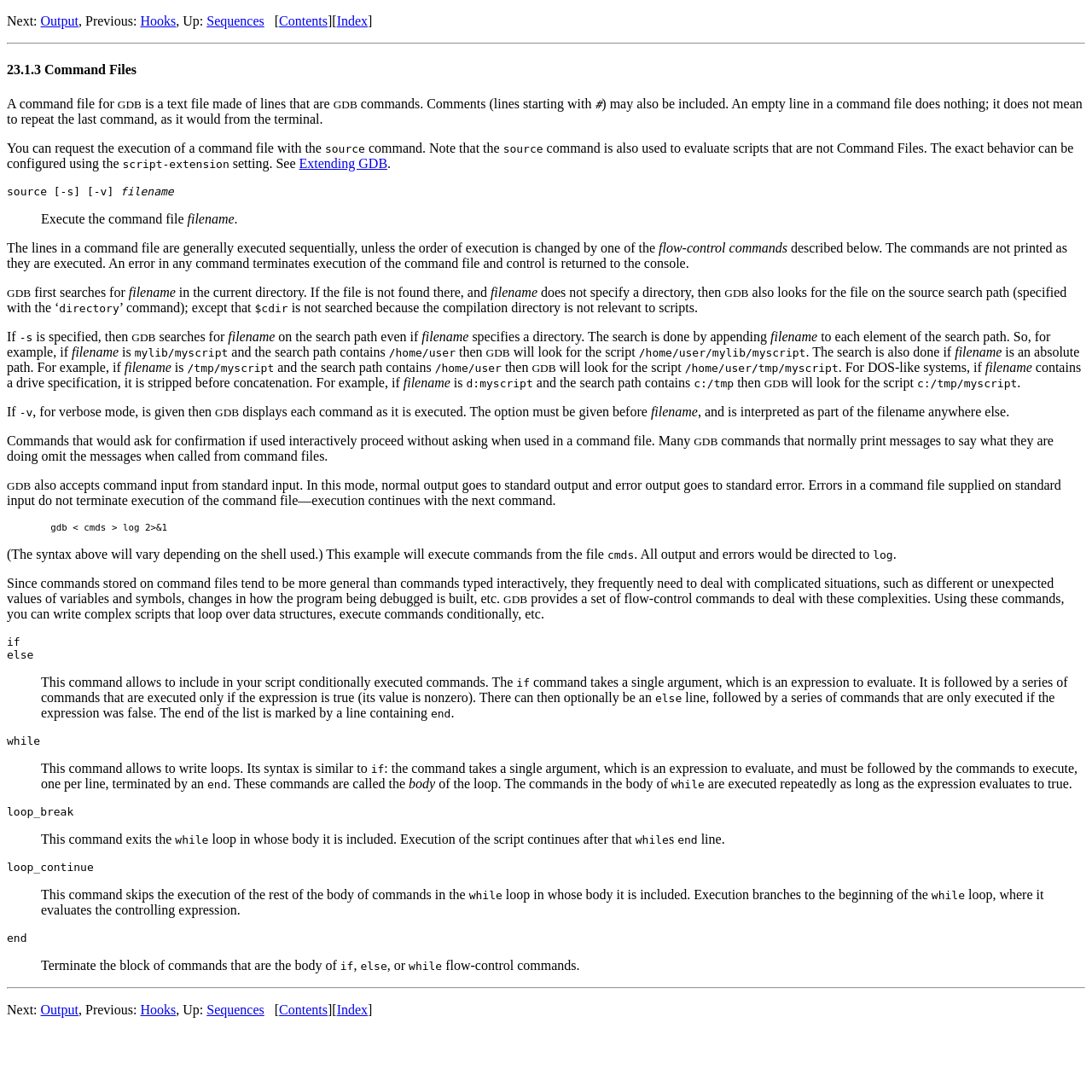What is a command file for GDB?
Could you give a comprehensive explanation in response to this question?

According to the webpage, a command file for GDB is a text file made of lines that are commands. Comments (lines starting with #) may also be included. An empty line in a command file does nothing; it does not mean to repeat the last command, as it would from the terminal.